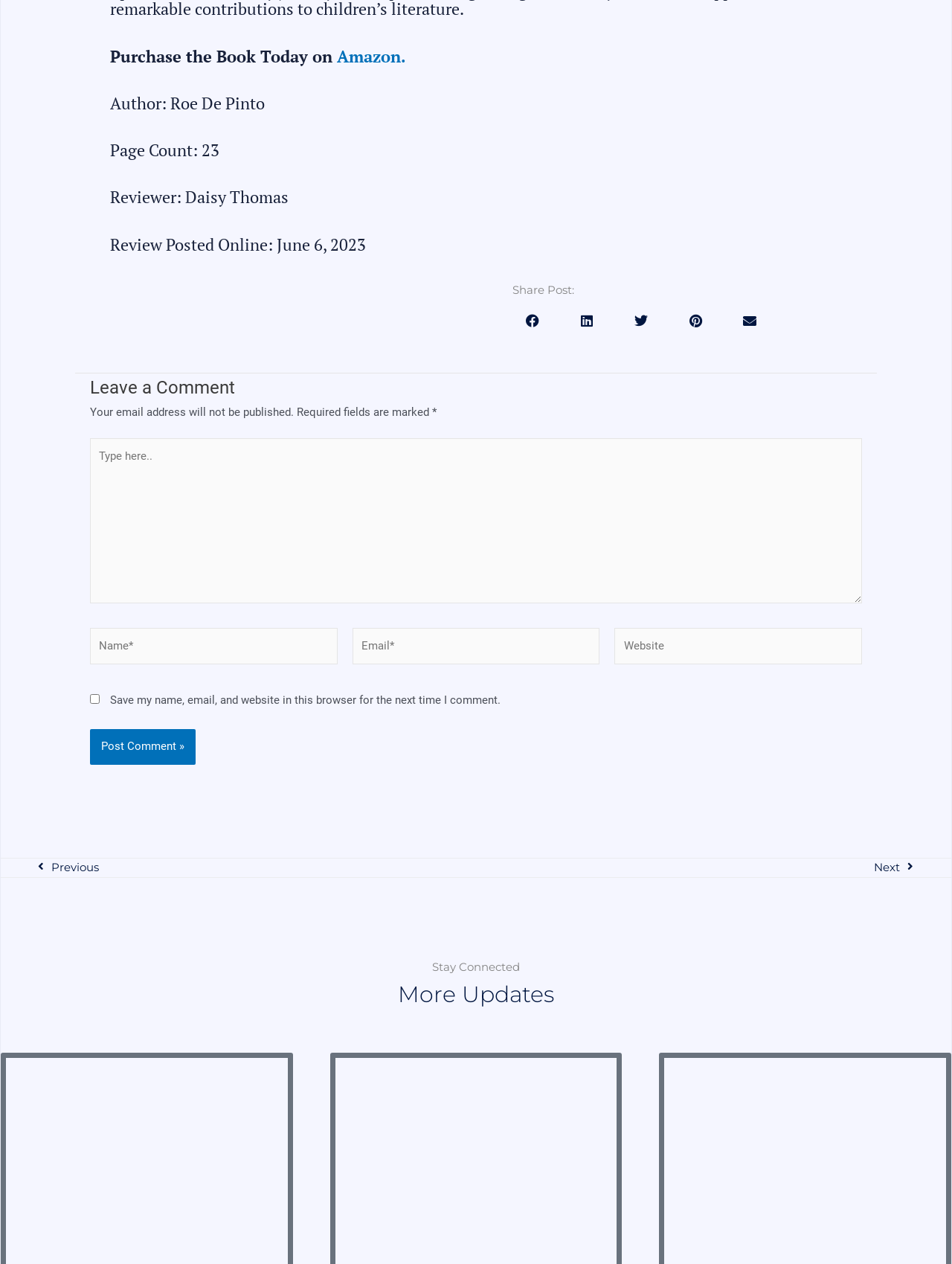Determine the coordinates of the bounding box for the clickable area needed to execute this instruction: "Post a comment".

[0.095, 0.577, 0.205, 0.605]